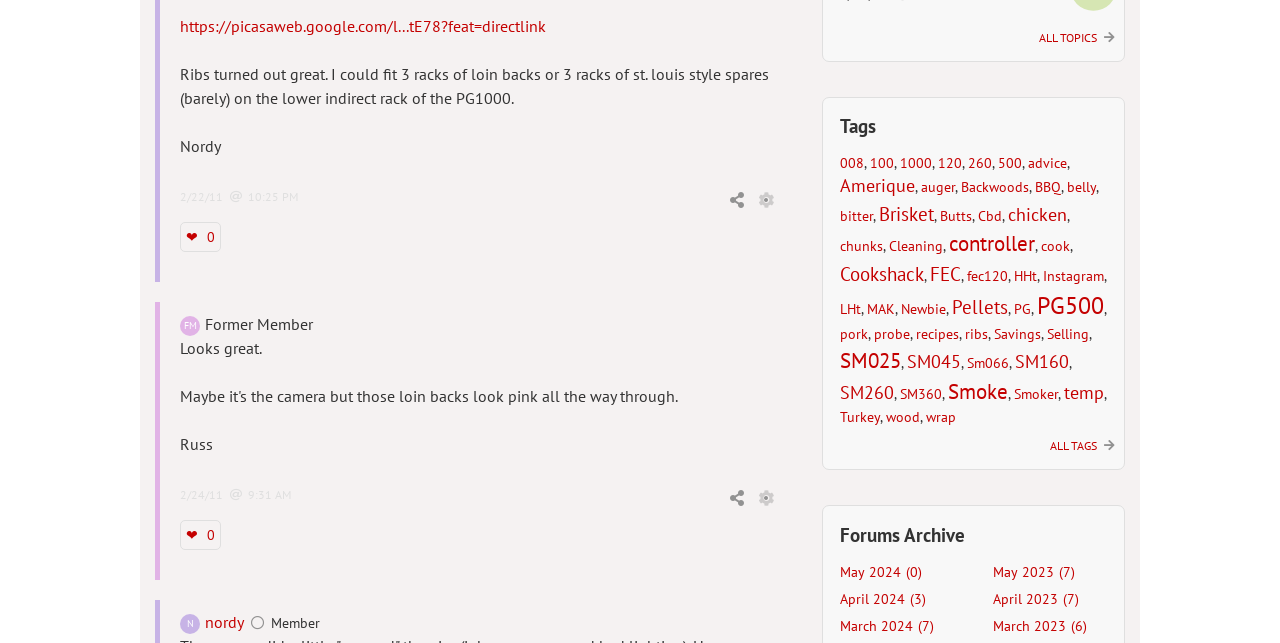Use a single word or phrase to answer the question: 
What is the name of the person who commented 'Looks great.'?

Russ